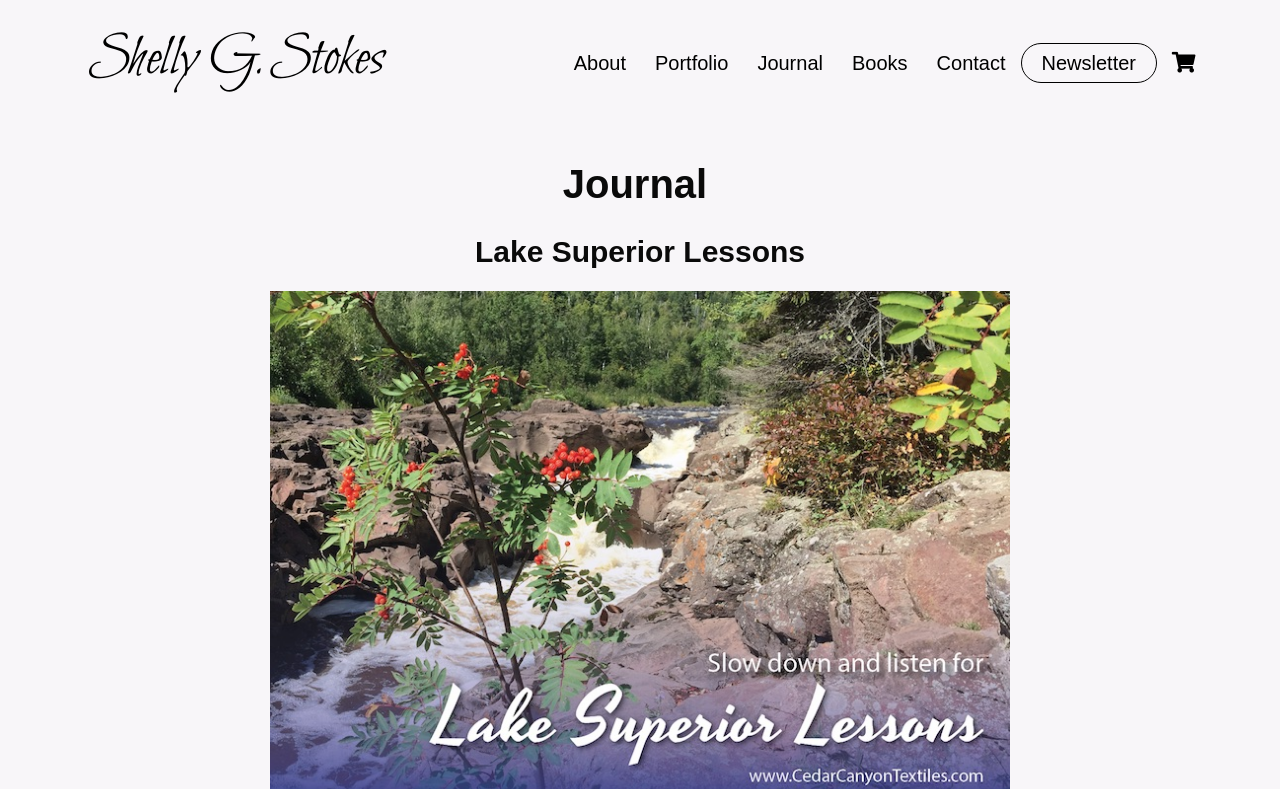Use a single word or phrase to answer the question:
What is the name of the author or creator?

Shelly G. Stokes